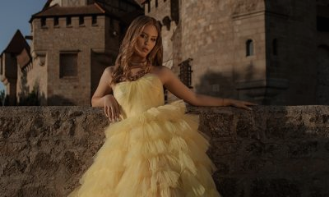What is the material of the wall she leans against?
Please give a detailed and elaborate answer to the question based on the image.

The caption describes the delicate fabric of her dress contrasting beautifully with the rugged texture of the stone wall she leans against, which implies that the material of the wall is stone.